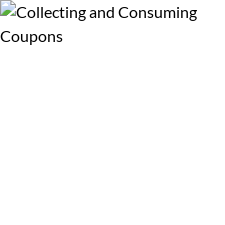What platform is mentioned in the caption? Examine the screenshot and reply using just one word or a brief phrase.

Facebook